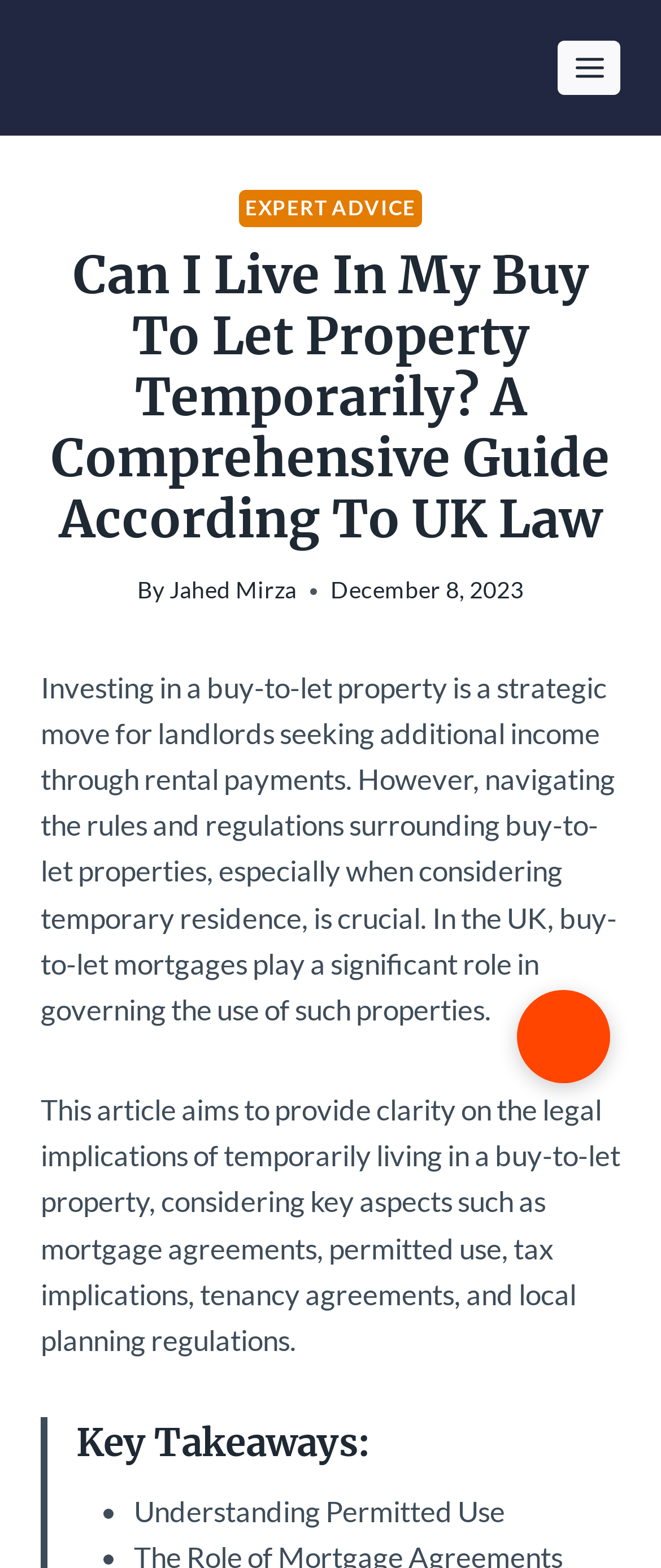Using the description "alt="chat"", predict the bounding box of the relevant HTML element.

[0.782, 0.631, 0.923, 0.691]